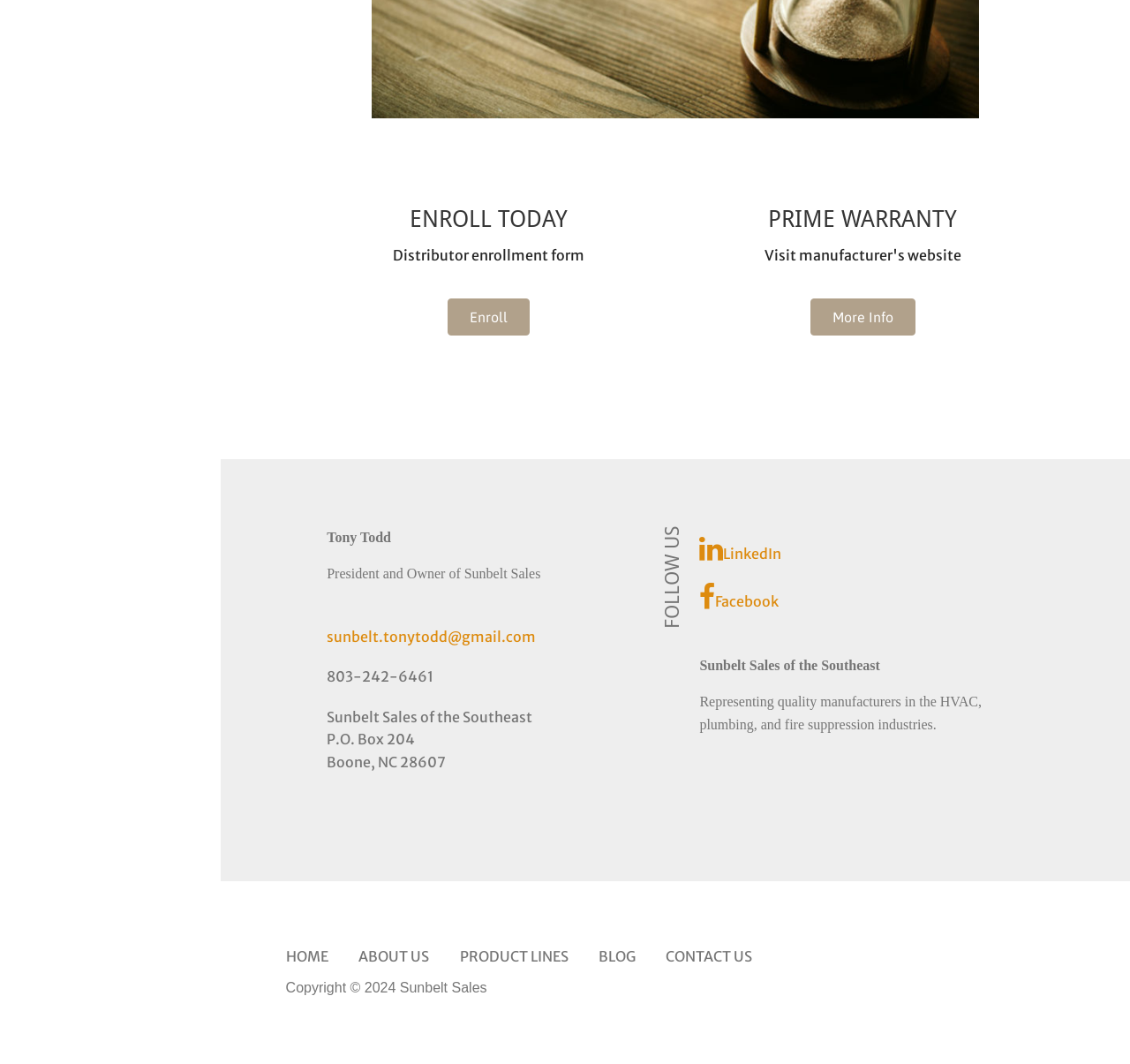What is the contact email of Tony Todd? Based on the screenshot, please respond with a single word or phrase.

sunbelt.tonytodd@gmail.com